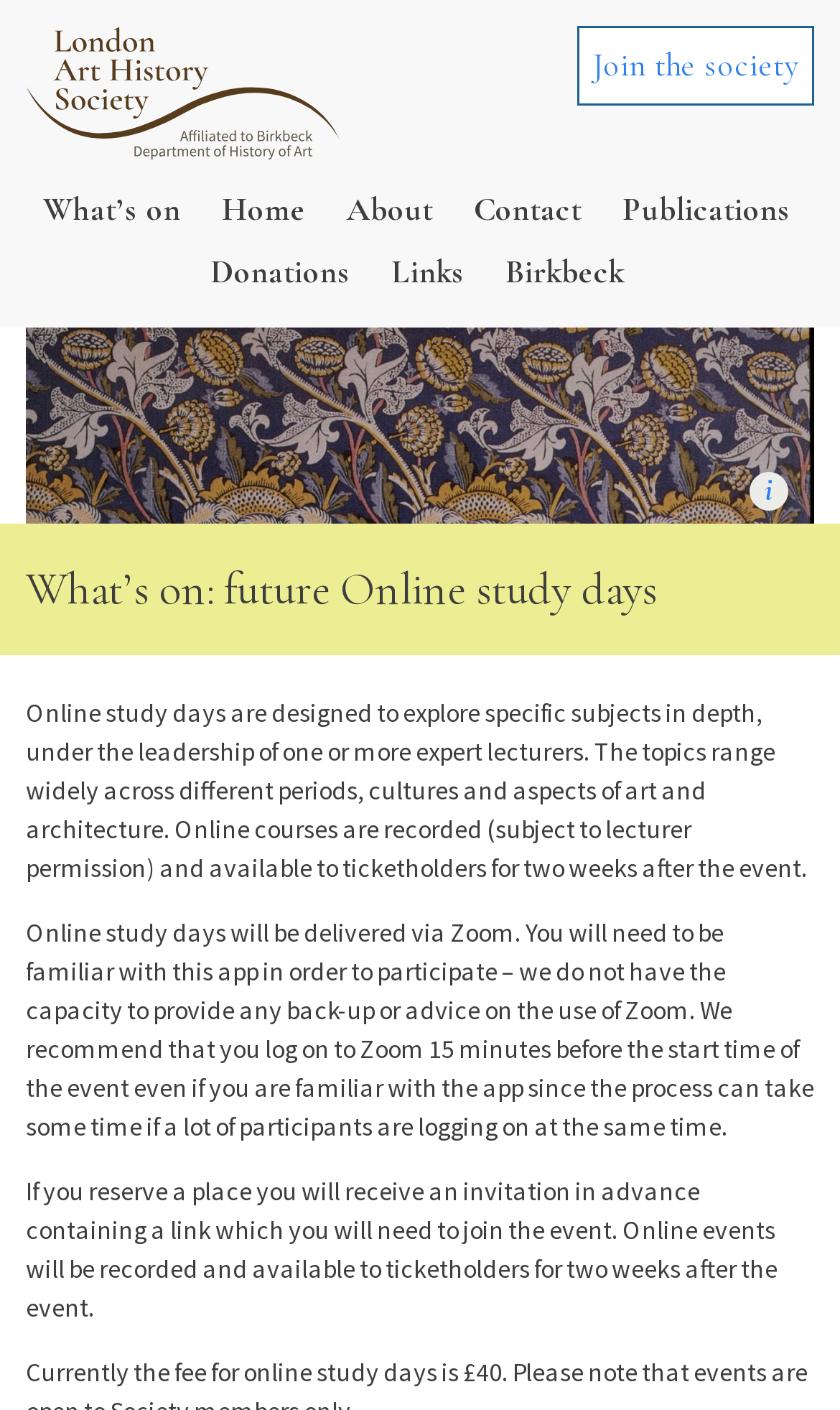Using the description: "Join the society", determine the UI element's bounding box coordinates. Ensure the coordinates are in the format of four float numbers between 0 and 1, i.e., [left, top, right, bottom].

[0.687, 0.018, 0.969, 0.074]